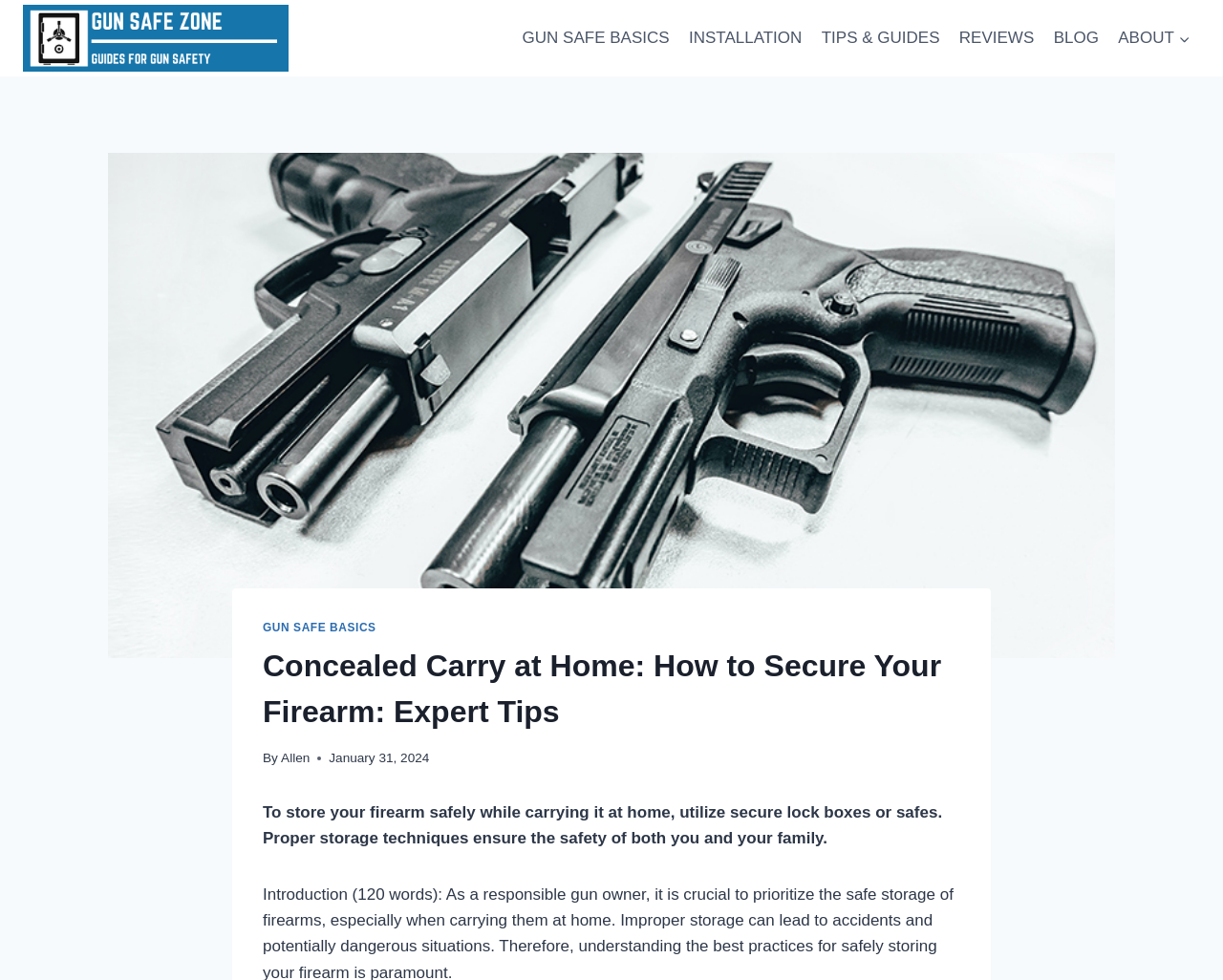Kindly respond to the following question with a single word or a brief phrase: 
What is the topic of the article?

Concealed Carry at Home